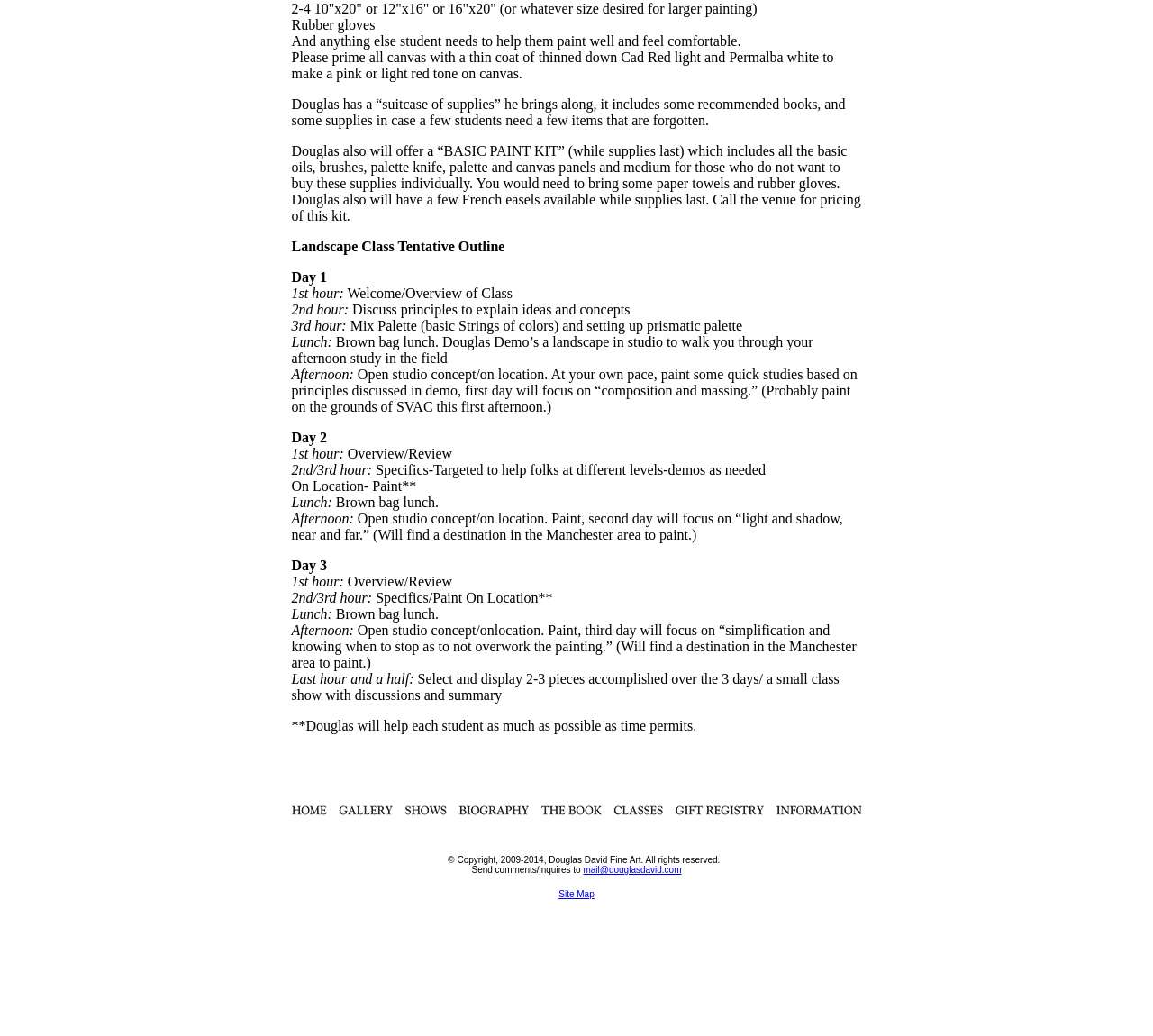What is Douglas bringing to the class?
Please give a detailed and elaborate answer to the question.

The question is asking about what Douglas is bringing to the class. According to the webpage, Douglas has a 'suitcase of supplies' which includes some recommended books and some supplies in case a few students need a few items that are forgotten. Therefore, the answer is 'A suitcase of supplies'.